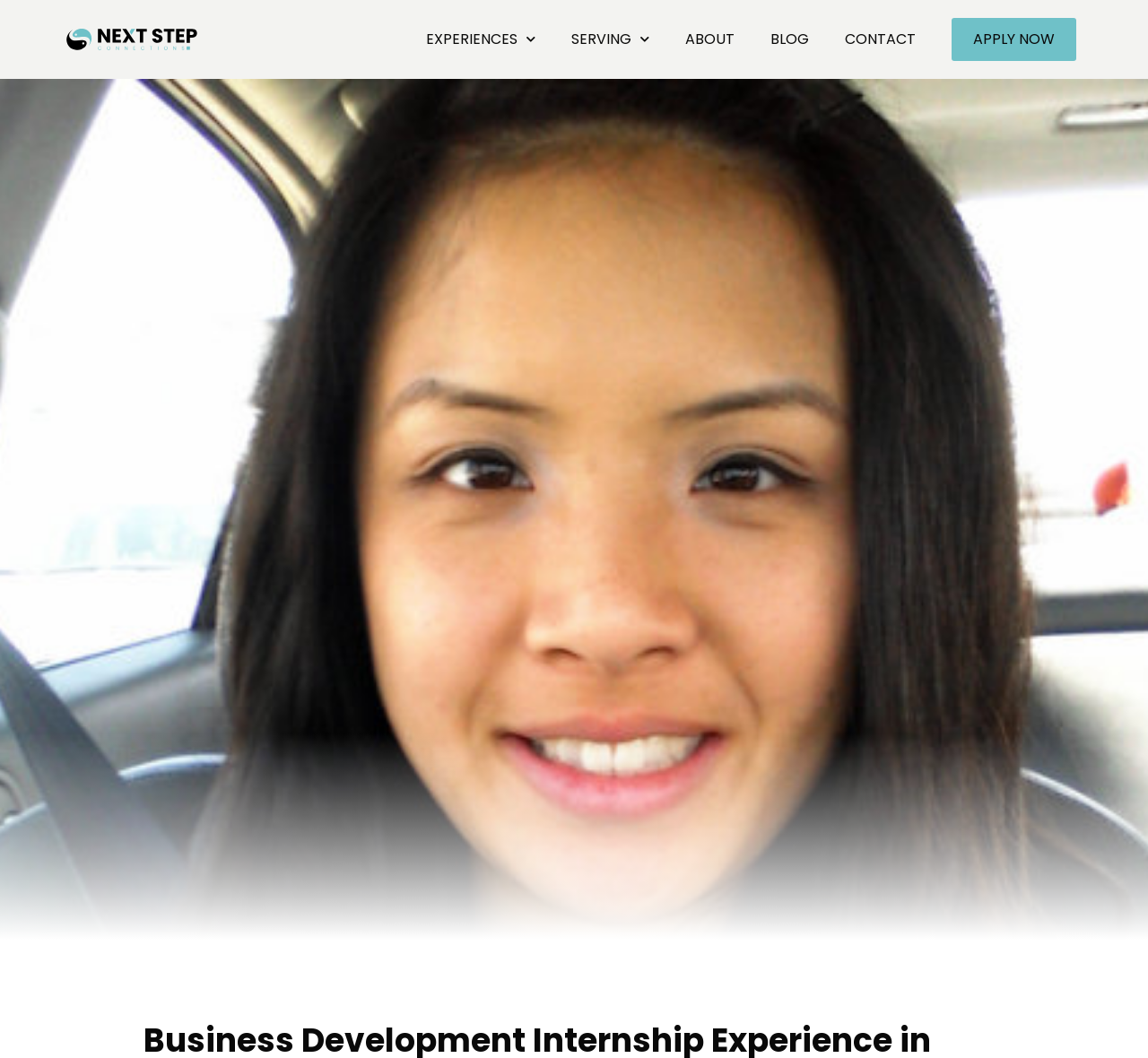Answer the question in one word or a short phrase:
What is the first menu item?

EXPERIENCES